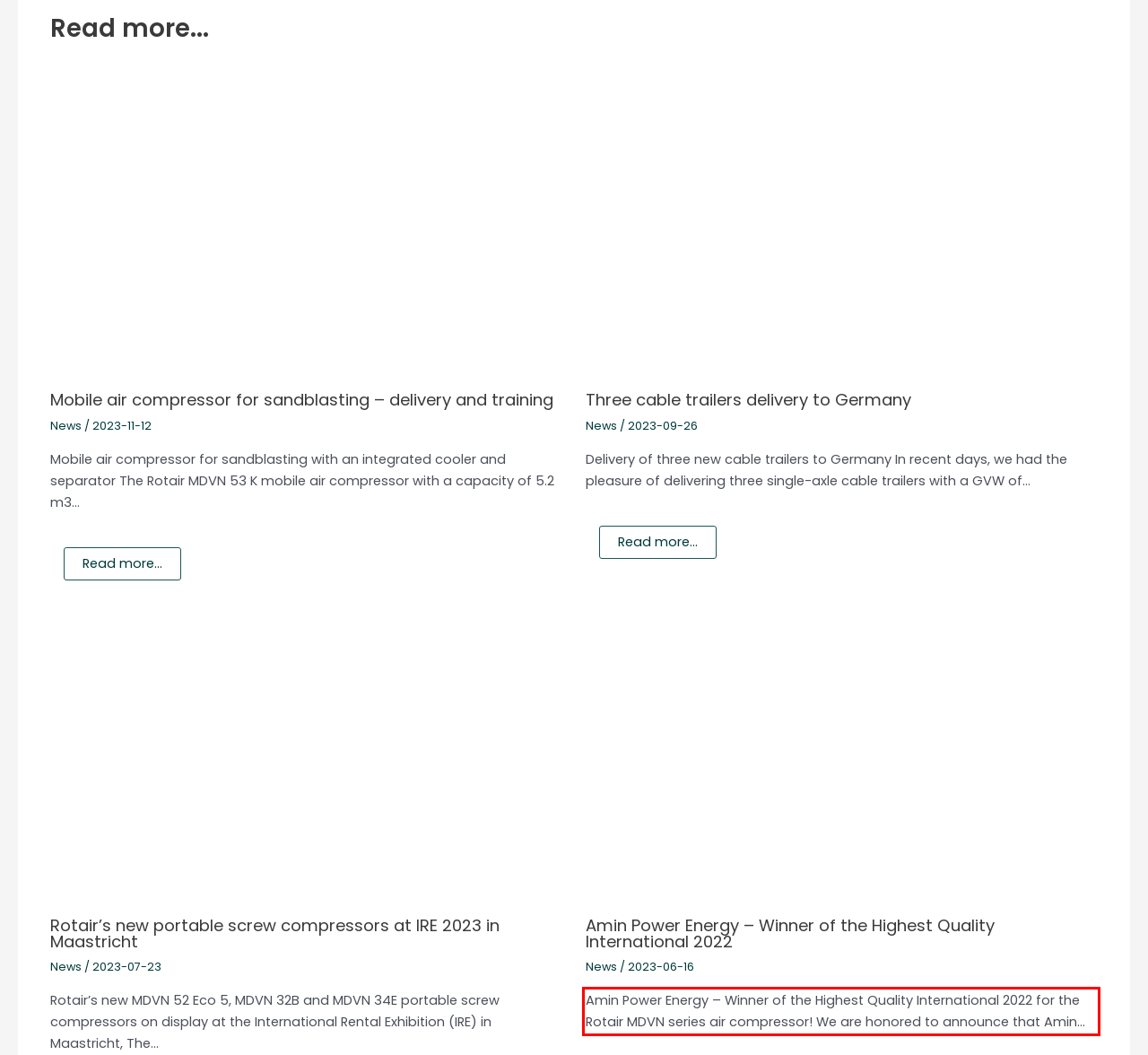Given a webpage screenshot, identify the text inside the red bounding box using OCR and extract it.

Amin Power Energy – Winner of the Highest Quality International 2022 for the Rotair MDVN series air compressor! We are honored to announce that Amin…